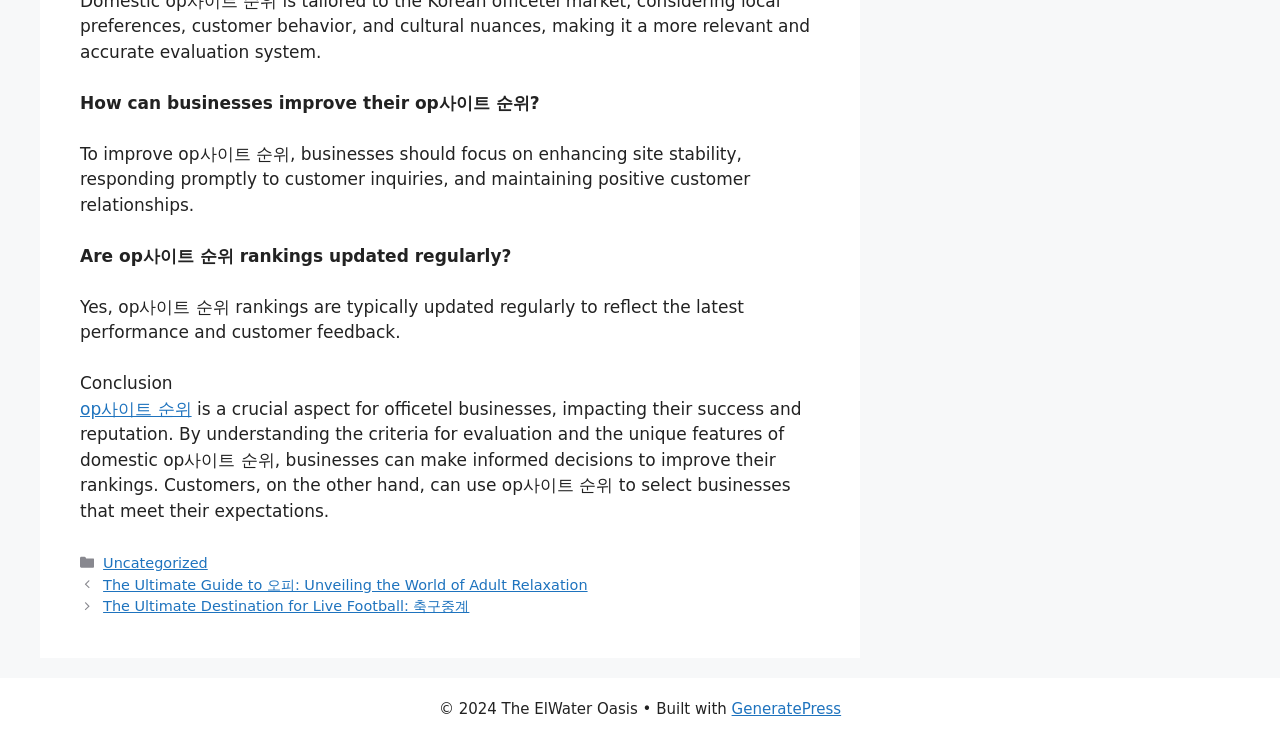What is the name of the website?
Look at the image and provide a short answer using one word or a phrase.

The ElWater Oasis